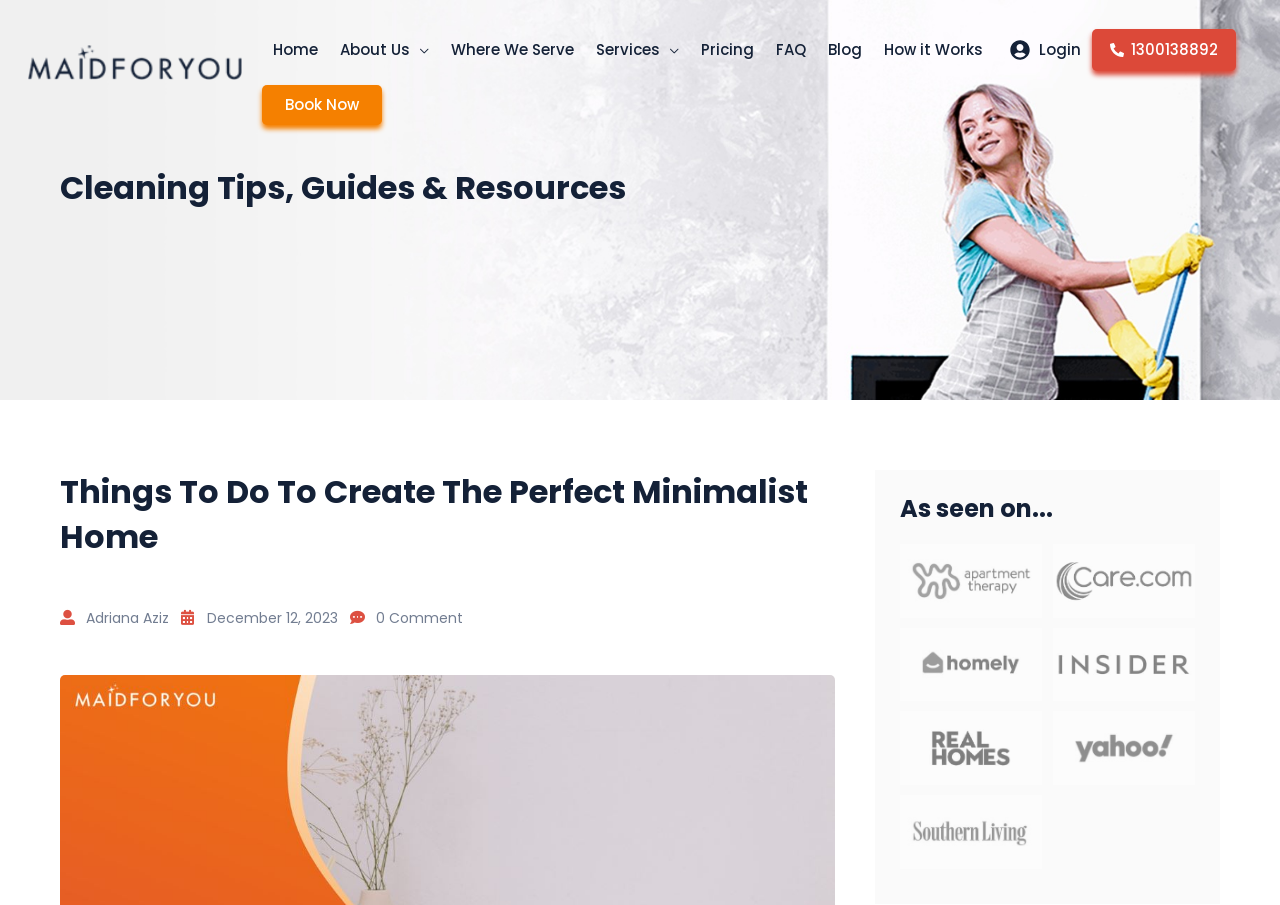Based on the element description, predict the bounding box coordinates (top-left x, top-left y, bottom-right x, bottom-right y) for the UI element in the screenshot: parent_node: Services aria-label="Menu Toggle"

[0.516, 0.017, 0.53, 0.094]